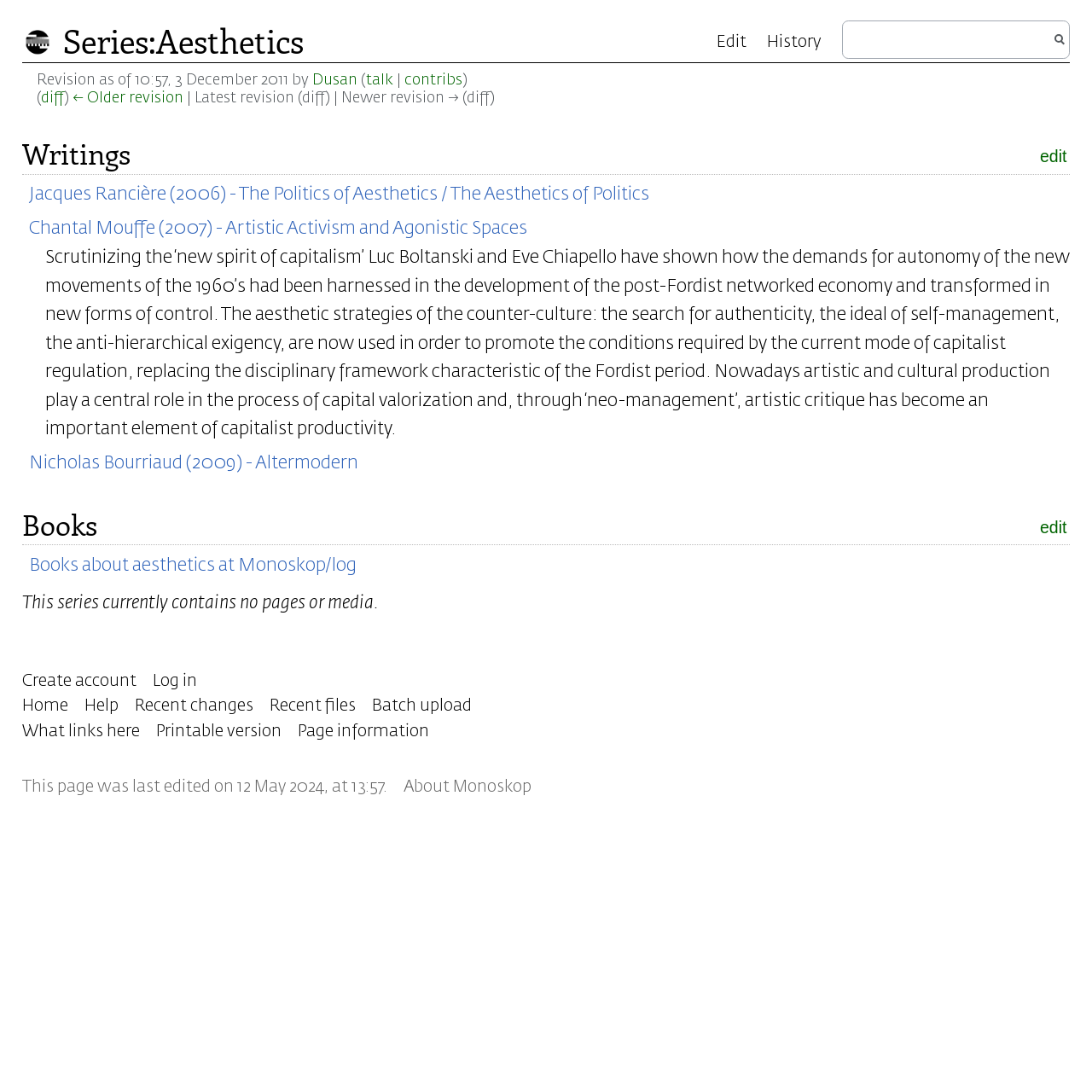Please find and report the bounding box coordinates of the element to click in order to perform the following action: "Log in to the account". The coordinates should be expressed as four float numbers between 0 and 1, in the format [left, top, right, bottom].

[0.14, 0.617, 0.18, 0.631]